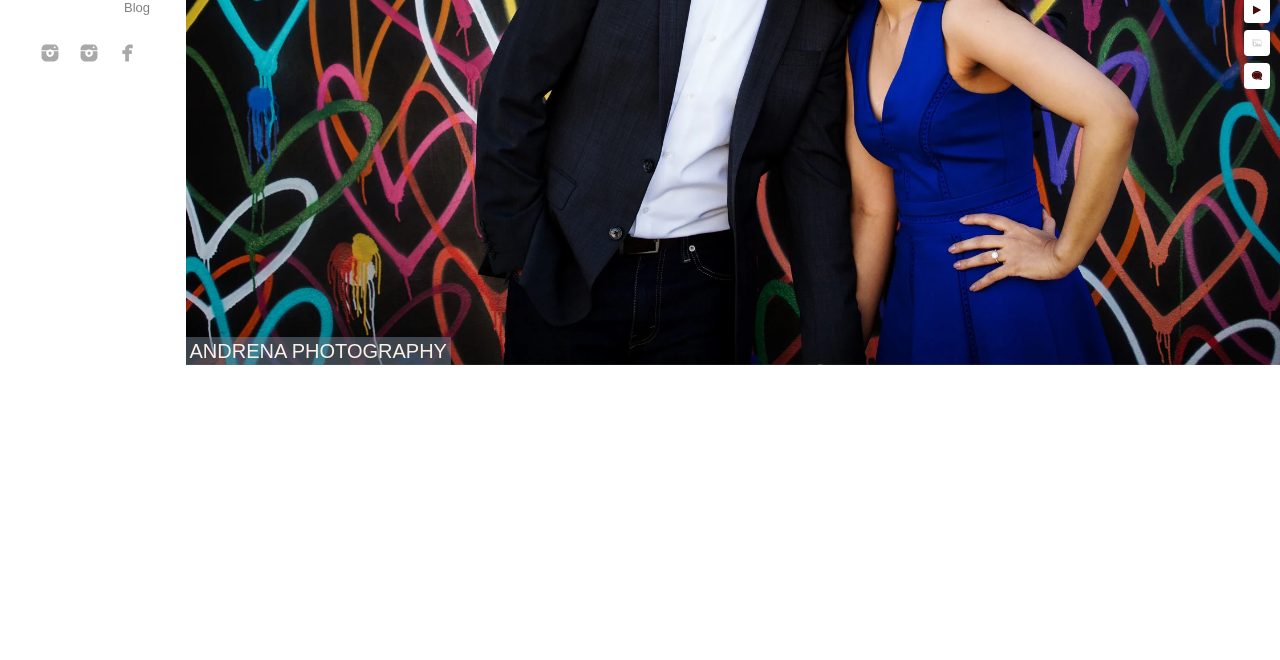Find the bounding box coordinates for the HTML element described as: "title="Instagram - Punk Photography"". The coordinates should consist of four float values between 0 and 1, i.e., [left, top, right, bottom].

[0.056, 0.055, 0.083, 0.106]